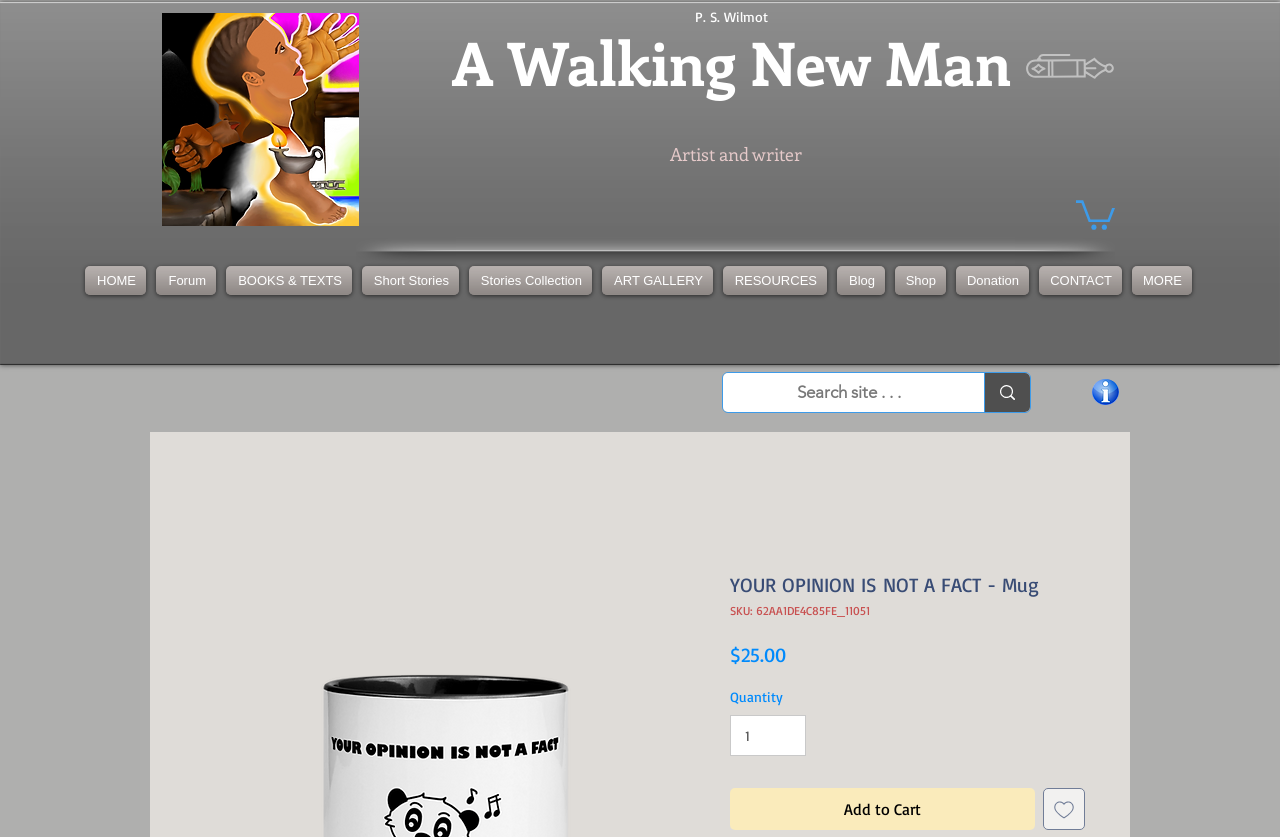Can you look at the image and give a comprehensive answer to the question:
What is the type of product being sold on this page?

I found the answer by looking at the heading 'YOUR OPINION IS NOT A FACT - Mug' and the product description, which suggests that the product being sold is a mug.